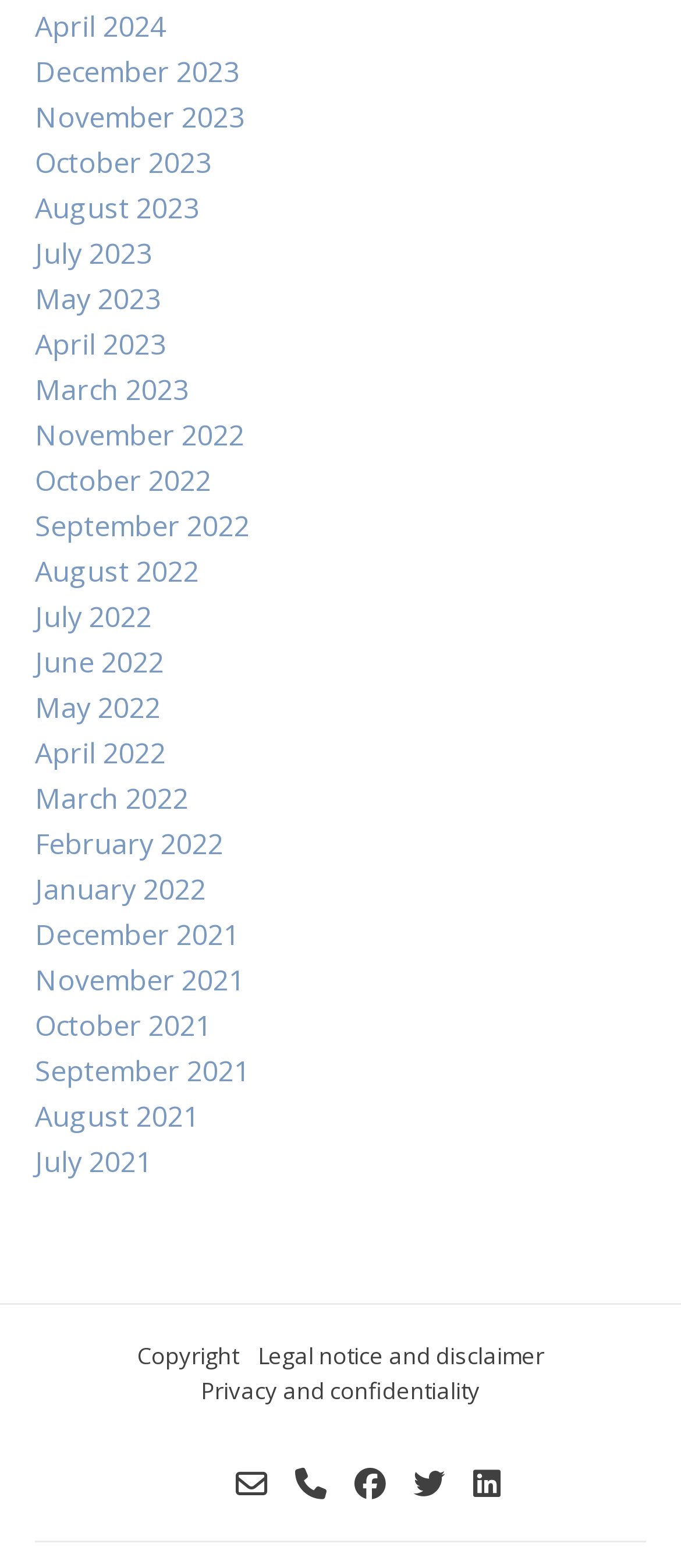Find the bounding box coordinates of the area that needs to be clicked in order to achieve the following instruction: "View April 2024". The coordinates should be specified as four float numbers between 0 and 1, i.e., [left, top, right, bottom].

[0.051, 0.005, 0.244, 0.029]